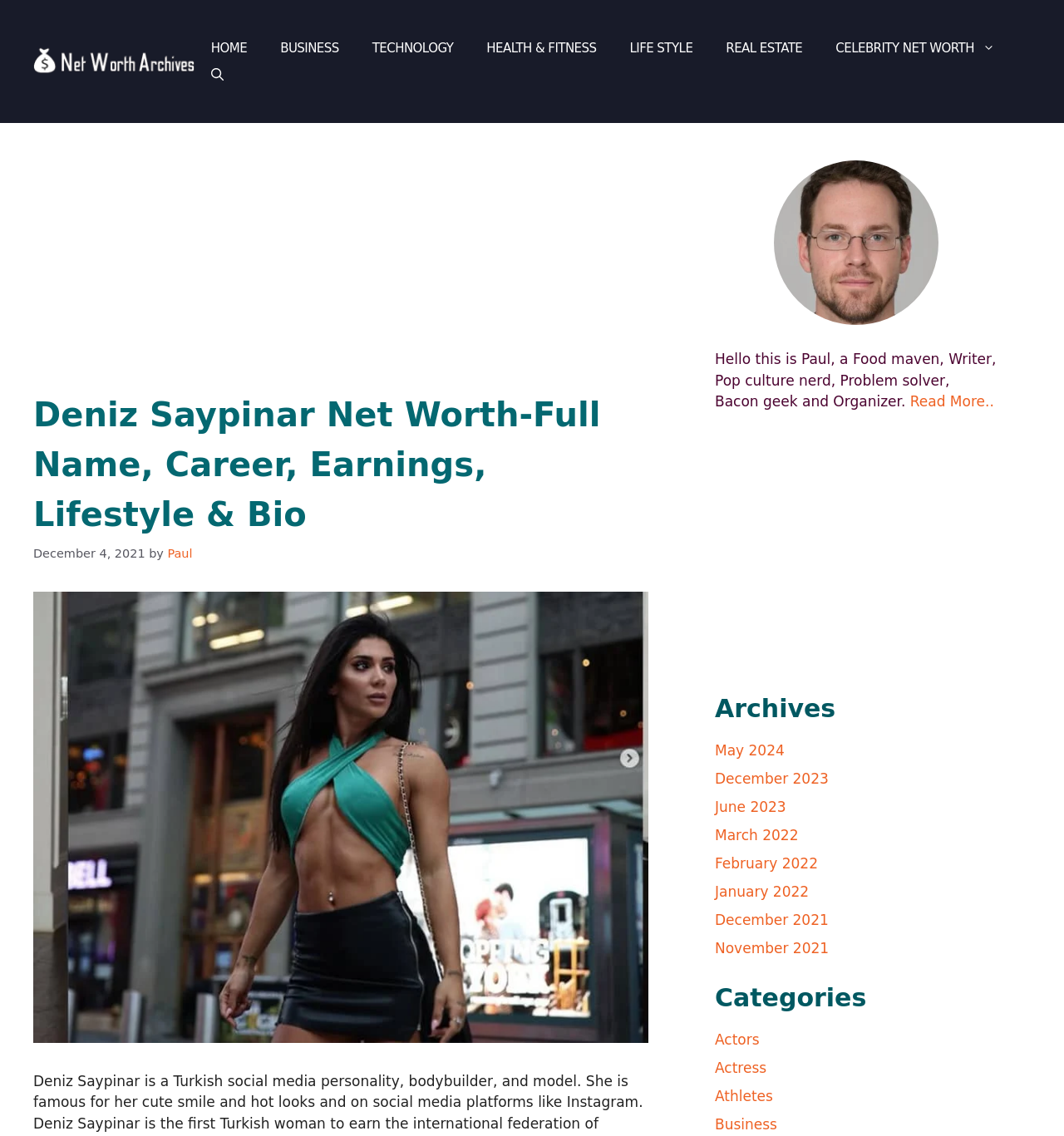Determine the bounding box coordinates of the section I need to click to execute the following instruction: "Read more about Paul". Provide the coordinates as four float numbers between 0 and 1, i.e., [left, top, right, bottom].

[0.855, 0.346, 0.934, 0.361]